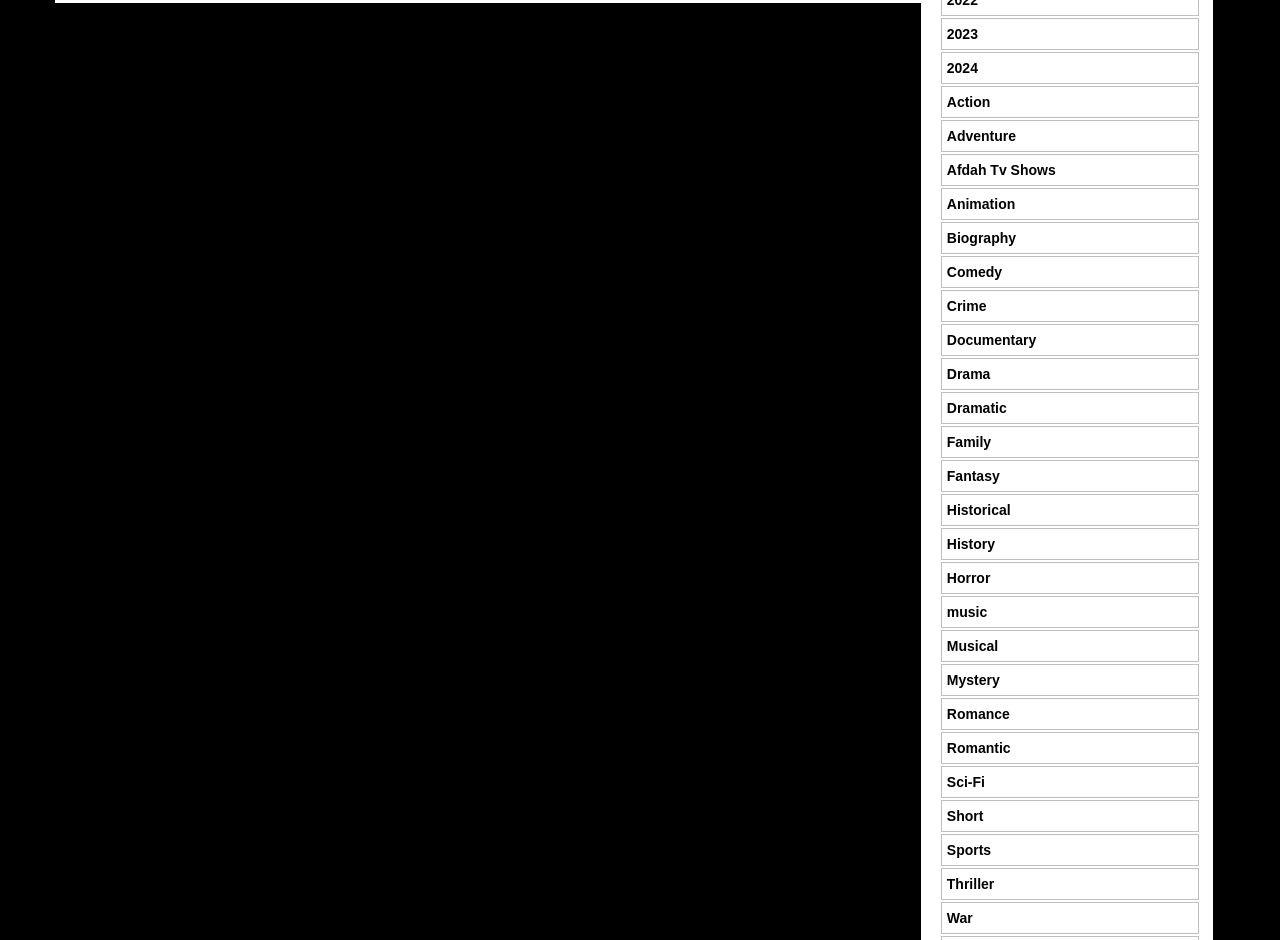Identify the bounding box for the given UI element using the description provided. Coordinates should be in the format (top-left x, top-left y, bottom-right x, bottom-right y) and must be between 0 and 1. Here is the description: Fantasy

[0.74, 0.498, 0.781, 0.515]